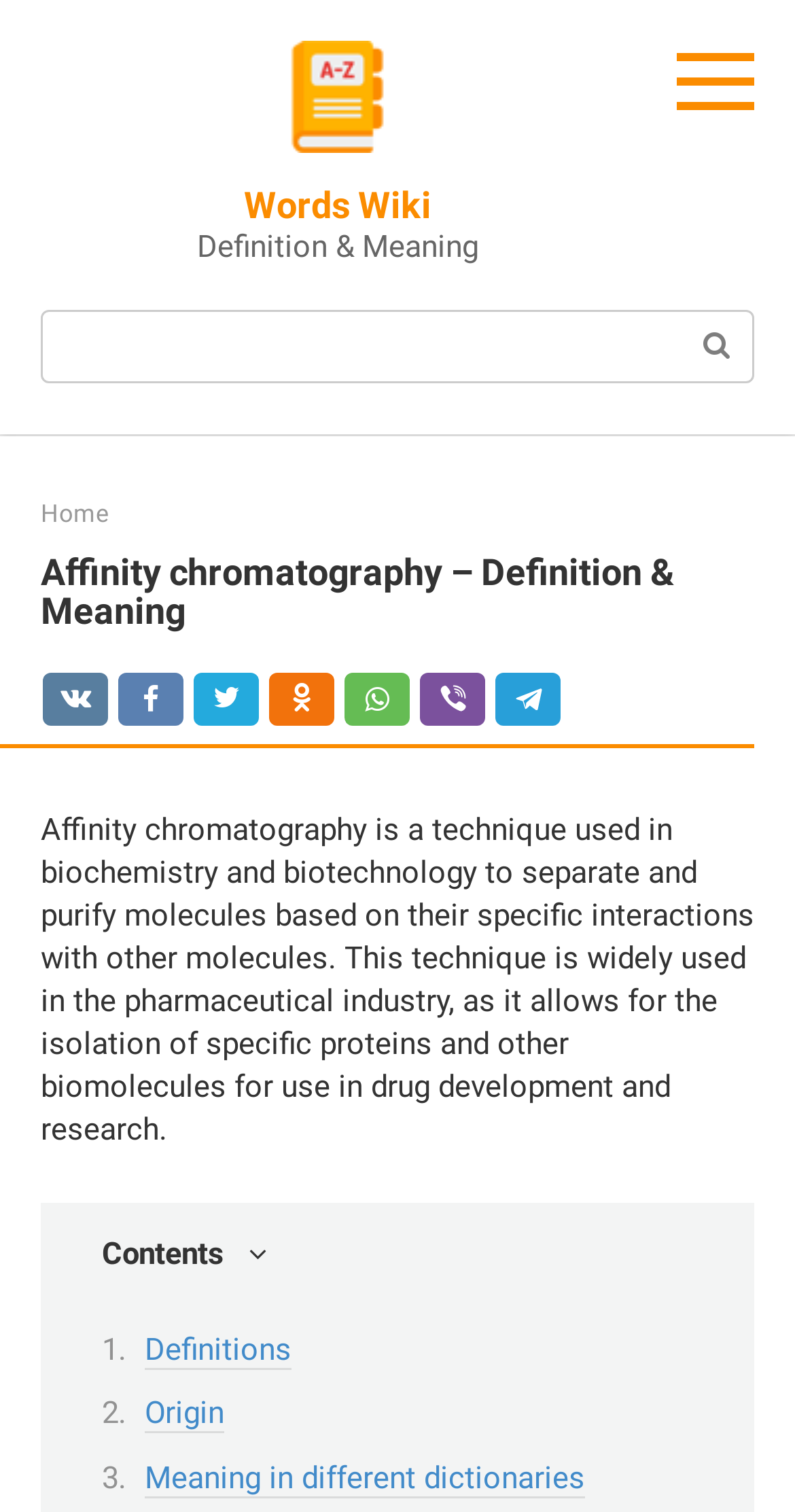Determine the bounding box coordinates for the area that needs to be clicked to fulfill this task: "go to home page". The coordinates must be given as four float numbers between 0 and 1, i.e., [left, top, right, bottom].

[0.051, 0.33, 0.136, 0.349]